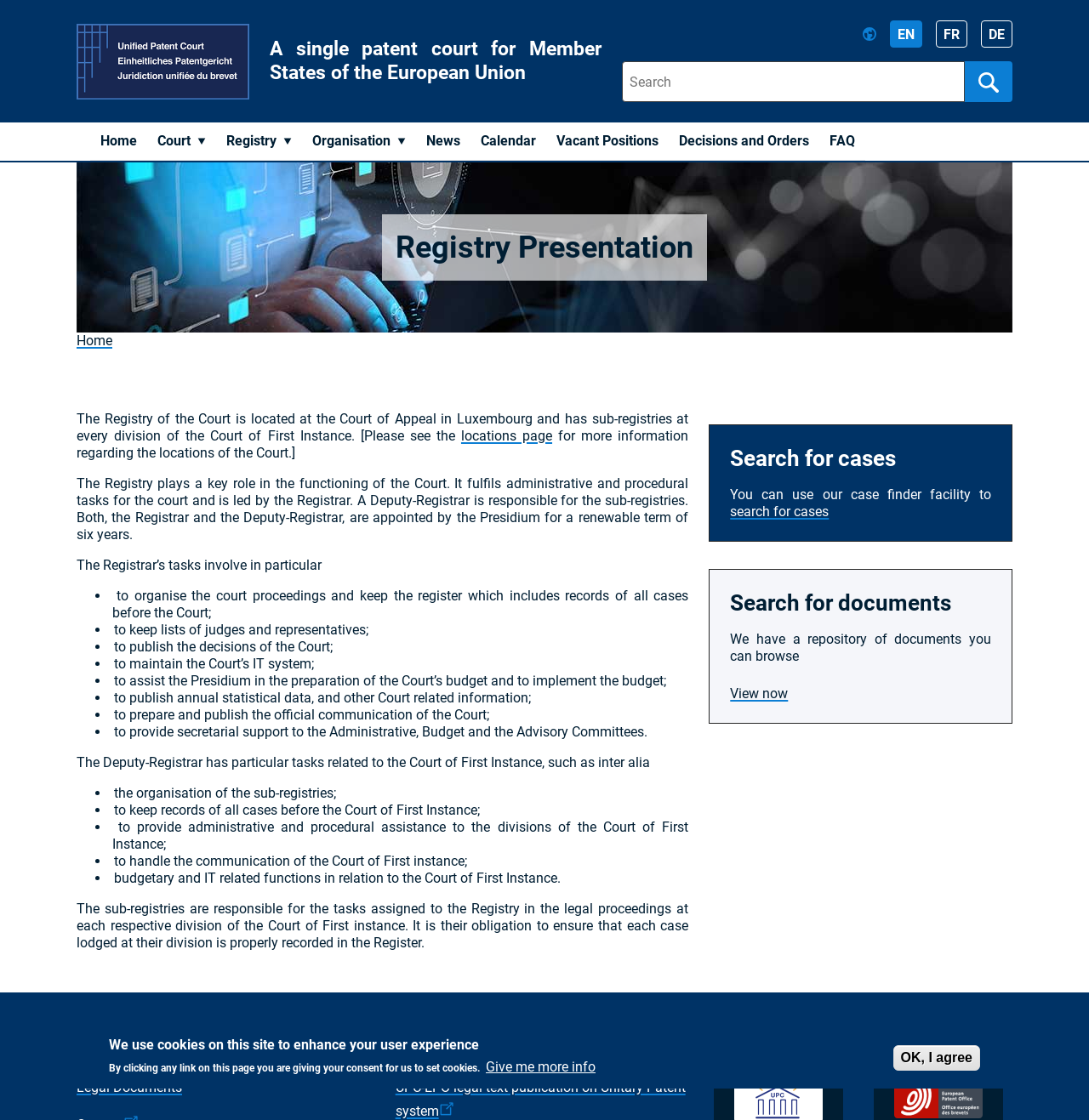Illustrate the webpage thoroughly, mentioning all important details.

The webpage is about the Registry Presentation of the Unified Patent Court. At the top, there is a link to the Unified Patent Court and a brief description of the court. Below this, there are three language options: EN, FR, and DE. 

To the right of the language options, there is a search bar with a label "SEARCH FOR:" and a button to initiate the search. 

Below the search bar, there is a main navigation menu with several links, including Home, Court, Presentation, President, Presidium, Judges, Locations, Payments, Language of Proceedings, Patent Mediation and Arbitration Centre, Training Centre, Legal Documents, Registry, Cases, Opt-Out, Representation, Court Fees, Legal Aid, and For IT developers. Some of these links have submenus.

On the left side of the page, there is a secondary navigation menu with links to News, Calendar, Vacant Positions, Decisions and Orders, and FAQ.

The main content of the page is divided into two sections. The first section has a heading "Registry Presentation" and a brief description of the Registry of the Court. The second section provides more detailed information about the Registry, including its location, role, and tasks. The tasks are listed in bullet points and include organizing court proceedings, keeping records of cases, publishing decisions, maintaining the Court's IT system, and providing secretarial support to various committees.

There are no images on the page. The overall layout is organized and easy to follow, with clear headings and concise text.